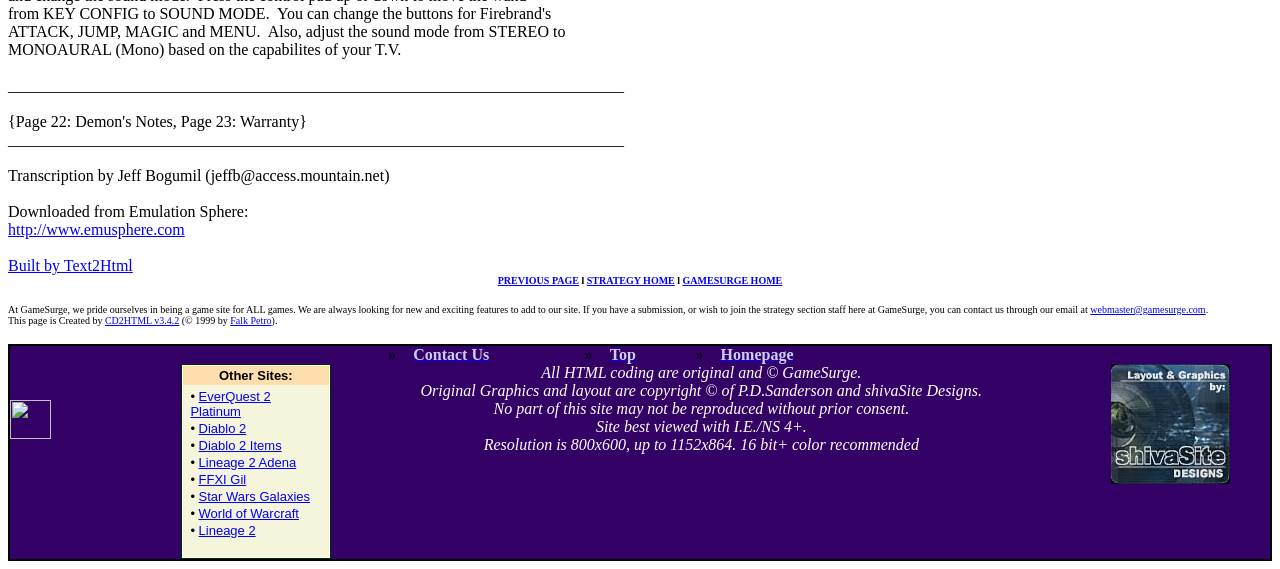Please identify the bounding box coordinates of the element that needs to be clicked to perform the following instruction: "Go to EverQuest 2 Platinum".

[0.149, 0.684, 0.212, 0.737]